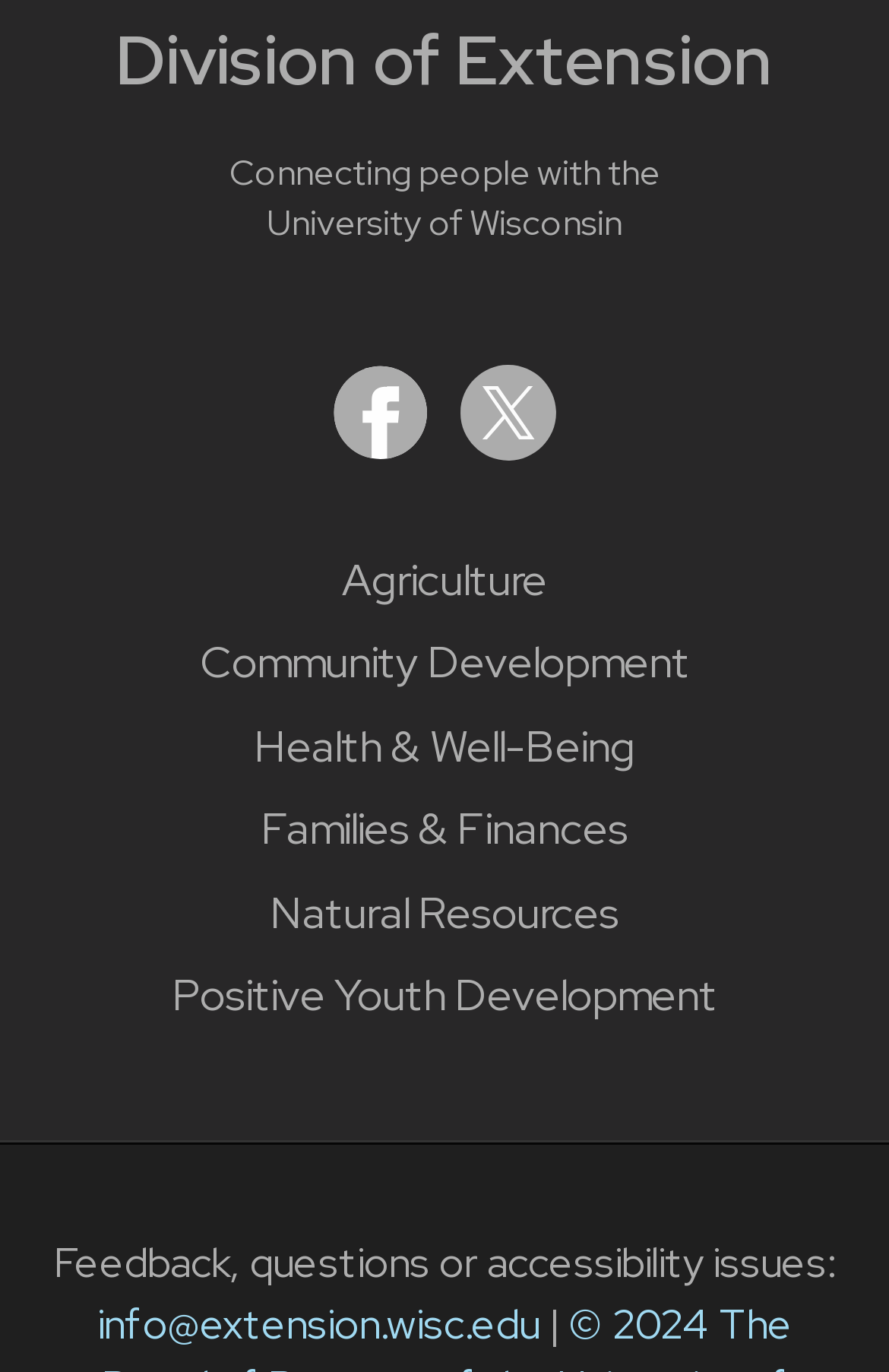Indicate the bounding box coordinates of the element that needs to be clicked to satisfy the following instruction: "Visit the Agriculture page". The coordinates should be four float numbers between 0 and 1, i.e., [left, top, right, bottom].

[0.385, 0.402, 0.615, 0.443]